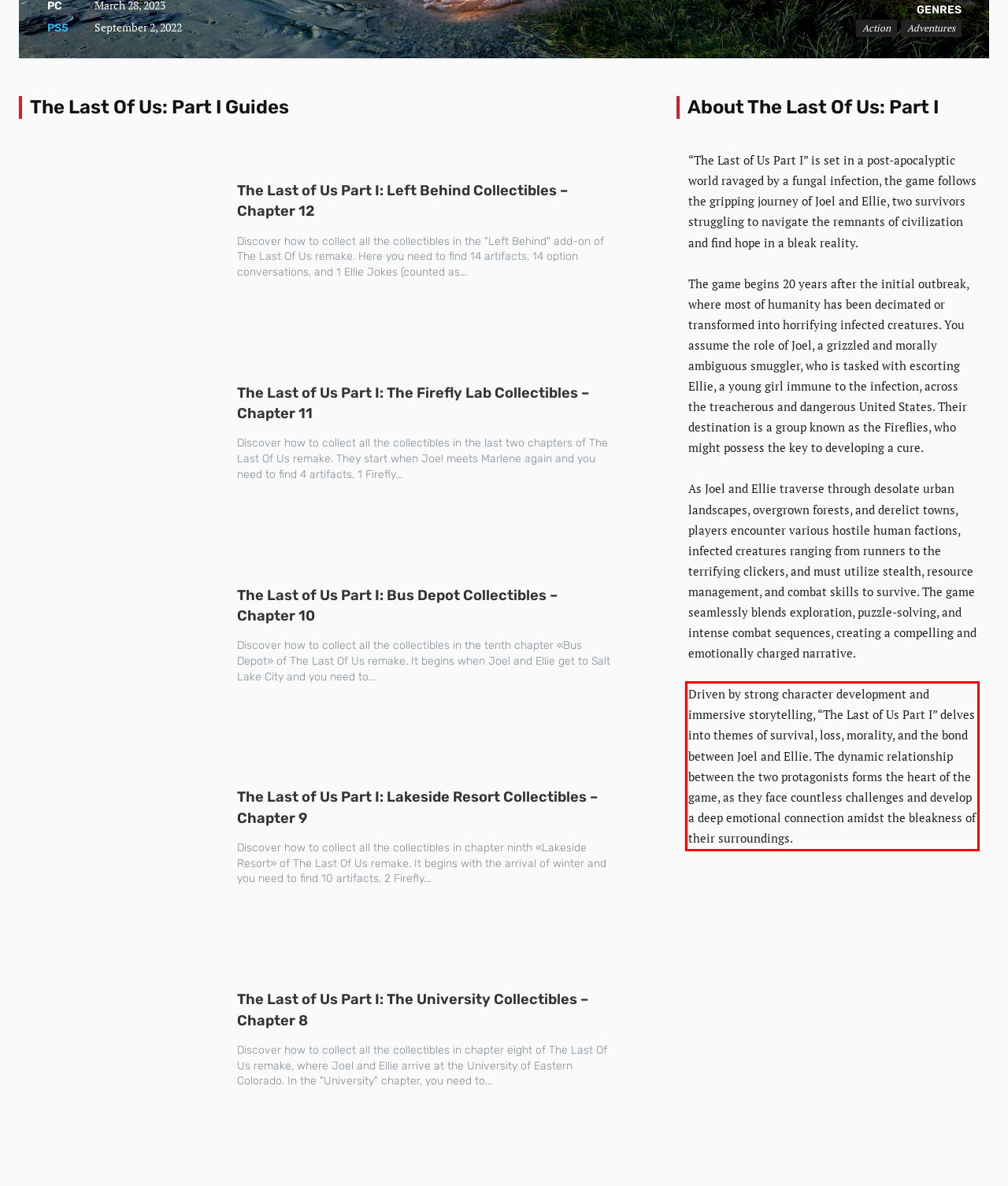Review the webpage screenshot provided, and perform OCR to extract the text from the red bounding box.

Driven by strong character development and immersive storytelling, “The Last of Us Part I” delves into themes of survival, loss, morality, and the bond between Joel and Ellie. The dynamic relationship between the two protagonists forms the heart of the game, as they face countless challenges and develop a deep emotional connection amidst the bleakness of their surroundings.